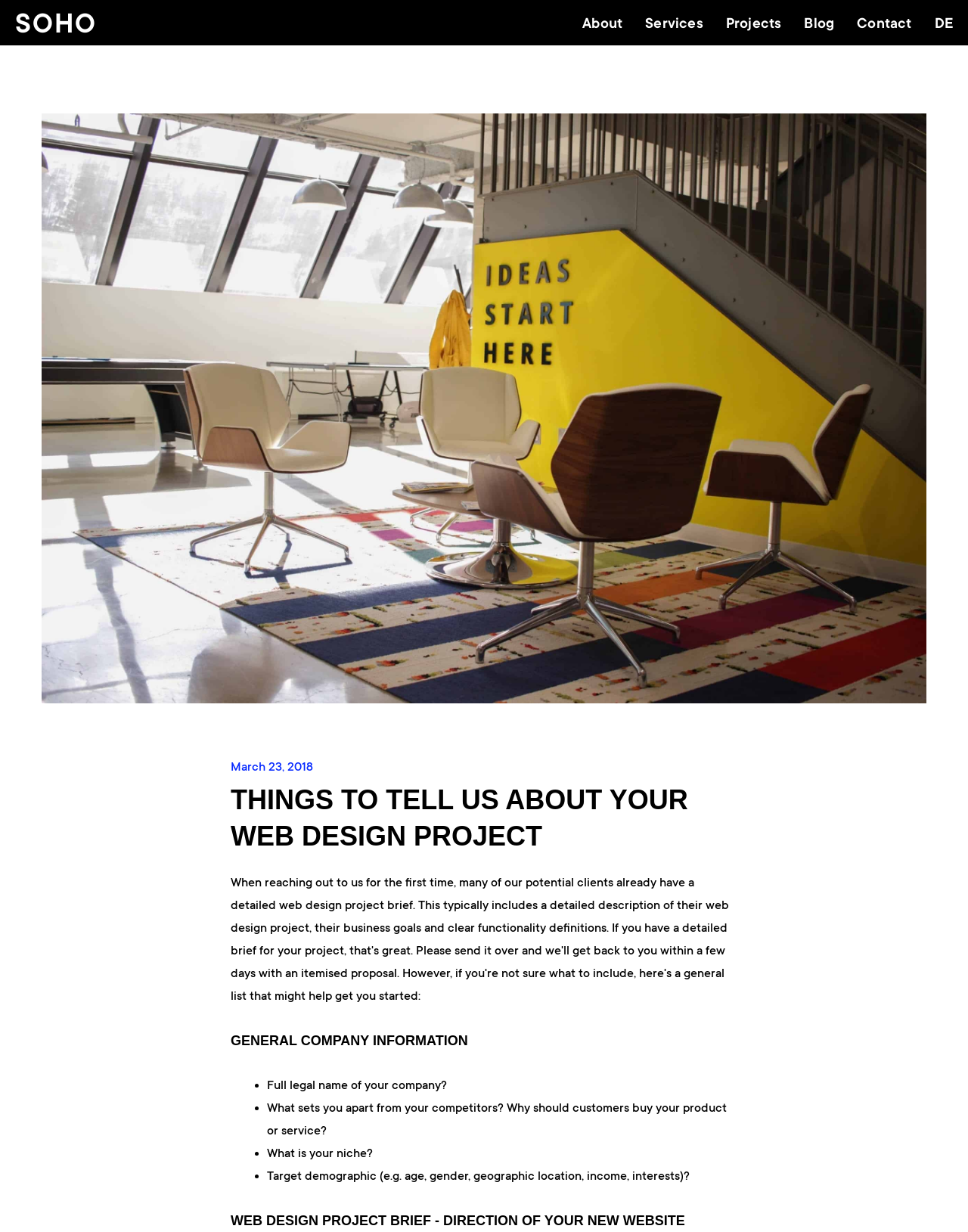What is the purpose of the webpage? Observe the screenshot and provide a one-word or short phrase answer.

to provide information for web design project